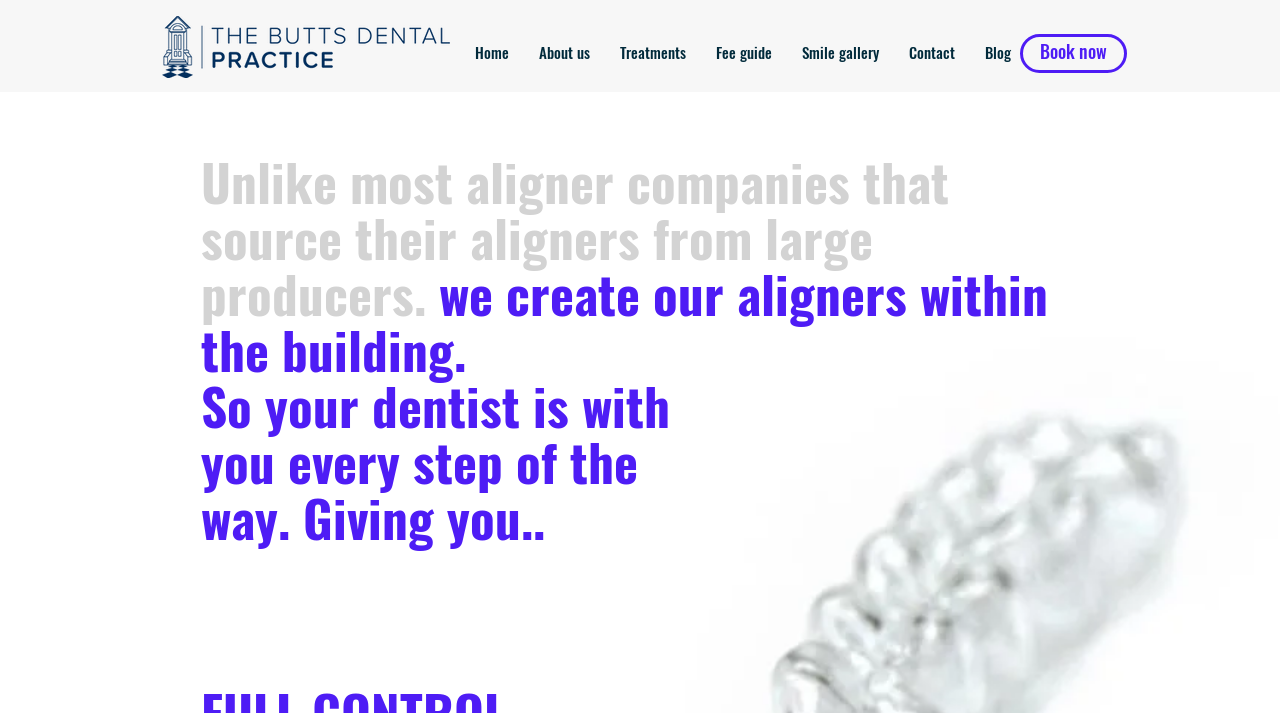What is the topic of the headings?
Using the image, elaborate on the answer with as much detail as possible.

I read the text of the heading elements and found that they are describing the process of creating invisible braces, which suggests that the topic of the headings is related to invisible braces.